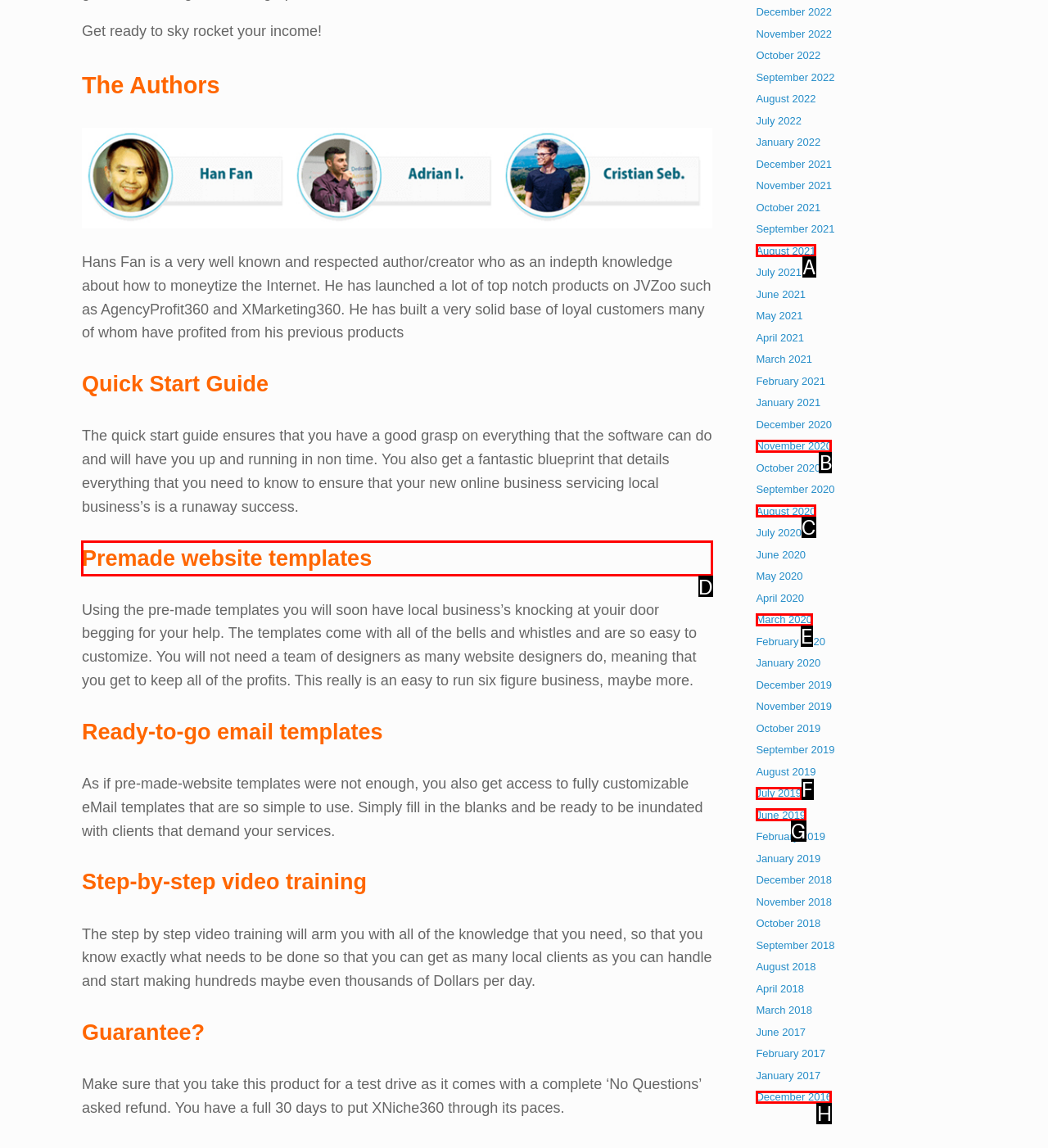For the task "Read about Premade website templates", which option's letter should you click? Answer with the letter only.

D